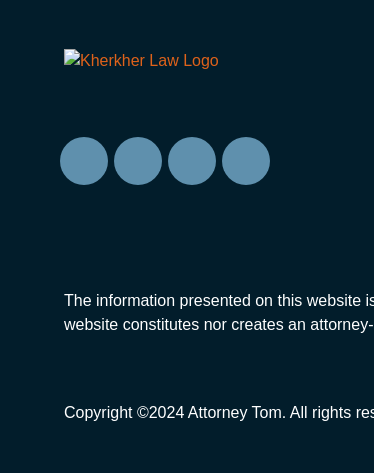Offer an in-depth caption for the image.

The image features the "Kherkher Law" logo prominently displayed, reflecting the legal firm's branding. Below the logo, a series of circular icons can be seen, suggesting navigational elements or social media links for users interacting with the website. The background is dark, enhancing the visibility of both the logo and the icons. Accompanying text emphasizes the legal disclaimer that the information on the website is not intended as legal advice and does not establish an attorney-client relationship. The footer also includes a copyright notice indicating that all rights are reserved for 2024 by Attorney Tom, ensuring visitors are aware of the proprietary content.